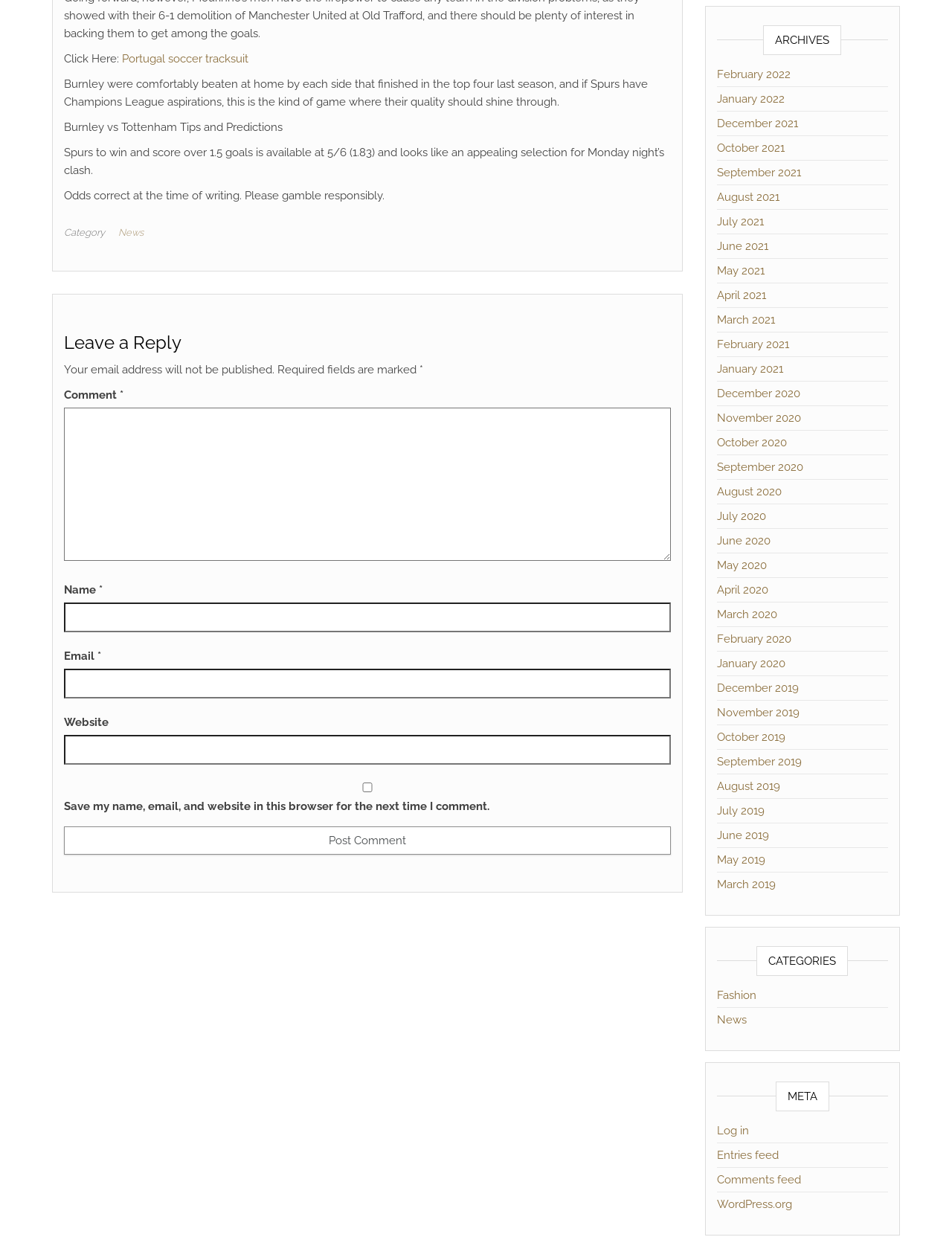Determine the bounding box coordinates of the clickable area required to perform the following instruction: "Click on the 'Post Comment' button". The coordinates should be represented as four float numbers between 0 and 1: [left, top, right, bottom].

[0.067, 0.668, 0.704, 0.691]